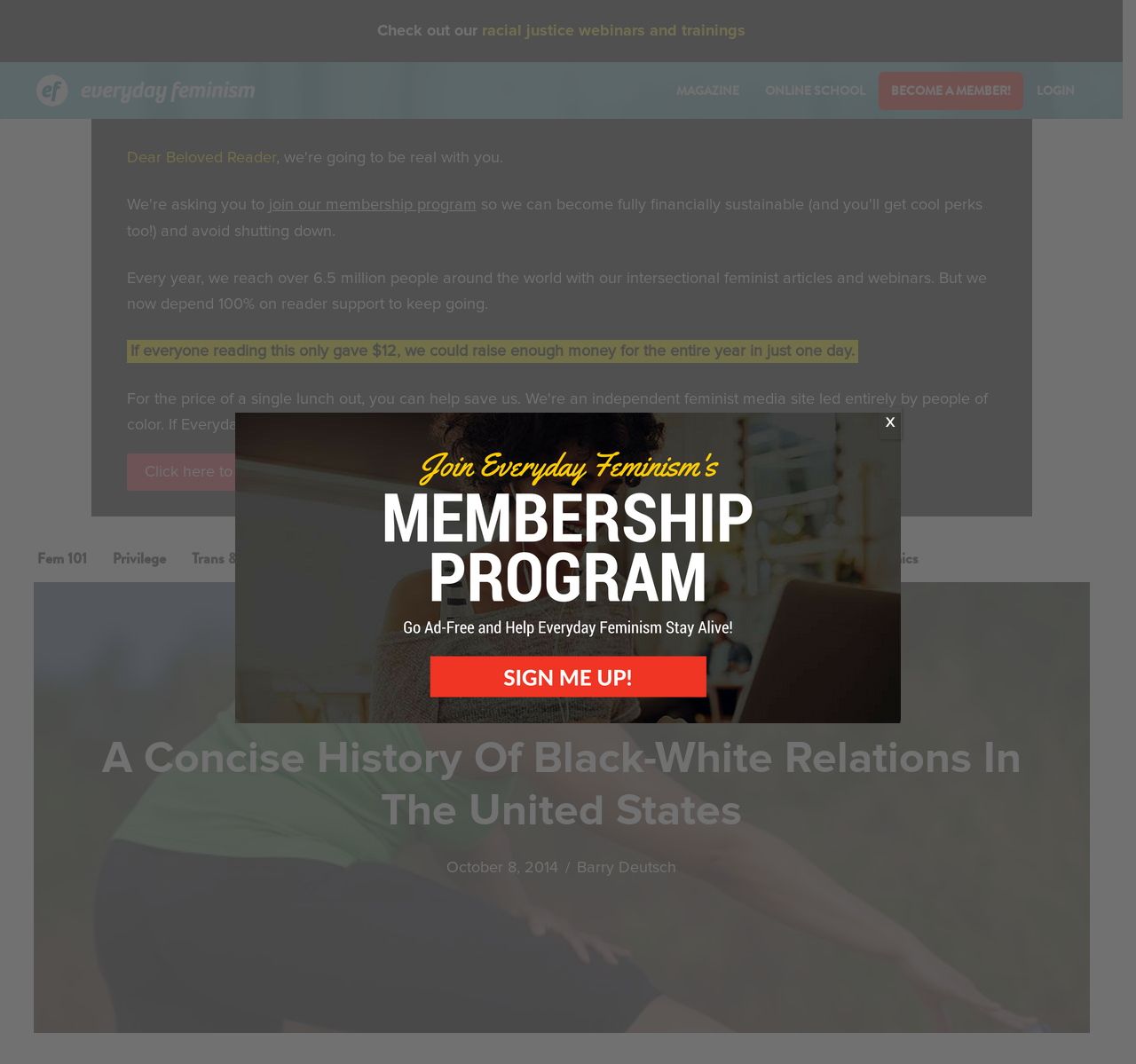What is the author's name of the article?
Give a single word or phrase as your answer by examining the image.

Barry Deutsch